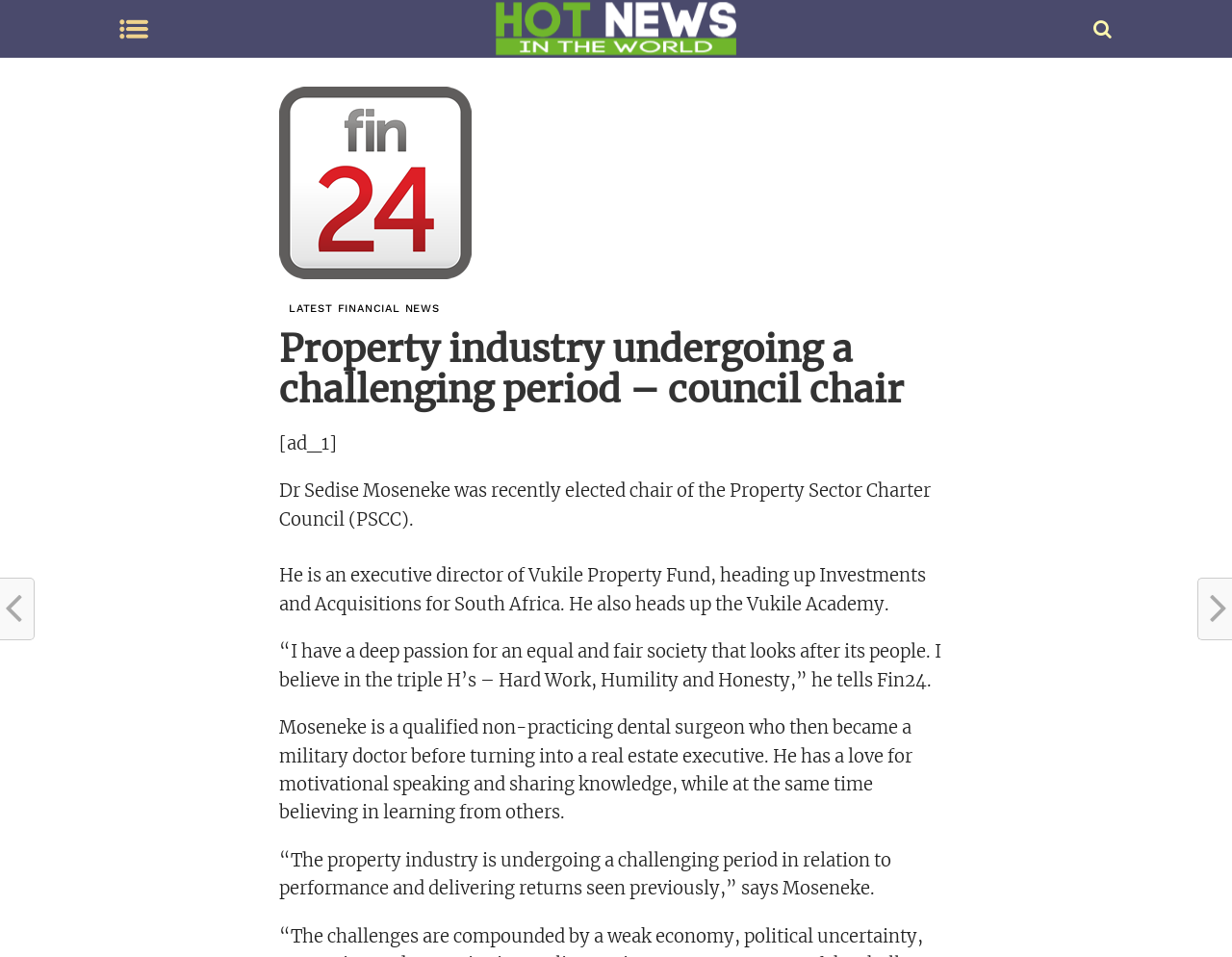Construct a comprehensive caption that outlines the webpage's structure and content.

The webpage appears to be a news article about Dr. Sedise Moseneke, the newly elected chair of the Property Sector Charter Council (PSCC). At the top of the page, there is a small image on the left side, followed by a link to "Hot News in World" on the right side, which also contains a smaller image. Below this, there is a larger image related to a separate news article about the Public Protector.

The main content of the page is divided into two sections. The first section has a heading "LATEST FINANCIAL NEWS" and is followed by a subheading "Property industry undergoing a challenging period – council chair". Below this, there is a brief introduction to Dr. Moseneke, mentioning his recent election as chair of the PSCC and his role as an executive director of Vukile Property Fund.

The second section of the main content contains a series of paragraphs about Dr. Moseneke, including his quotes and background information. The text is arranged in a vertical column, with each paragraph following the previous one. The paragraphs describe Dr. Moseneke's passion for an equal and fair society, his career path, and his views on the property industry.